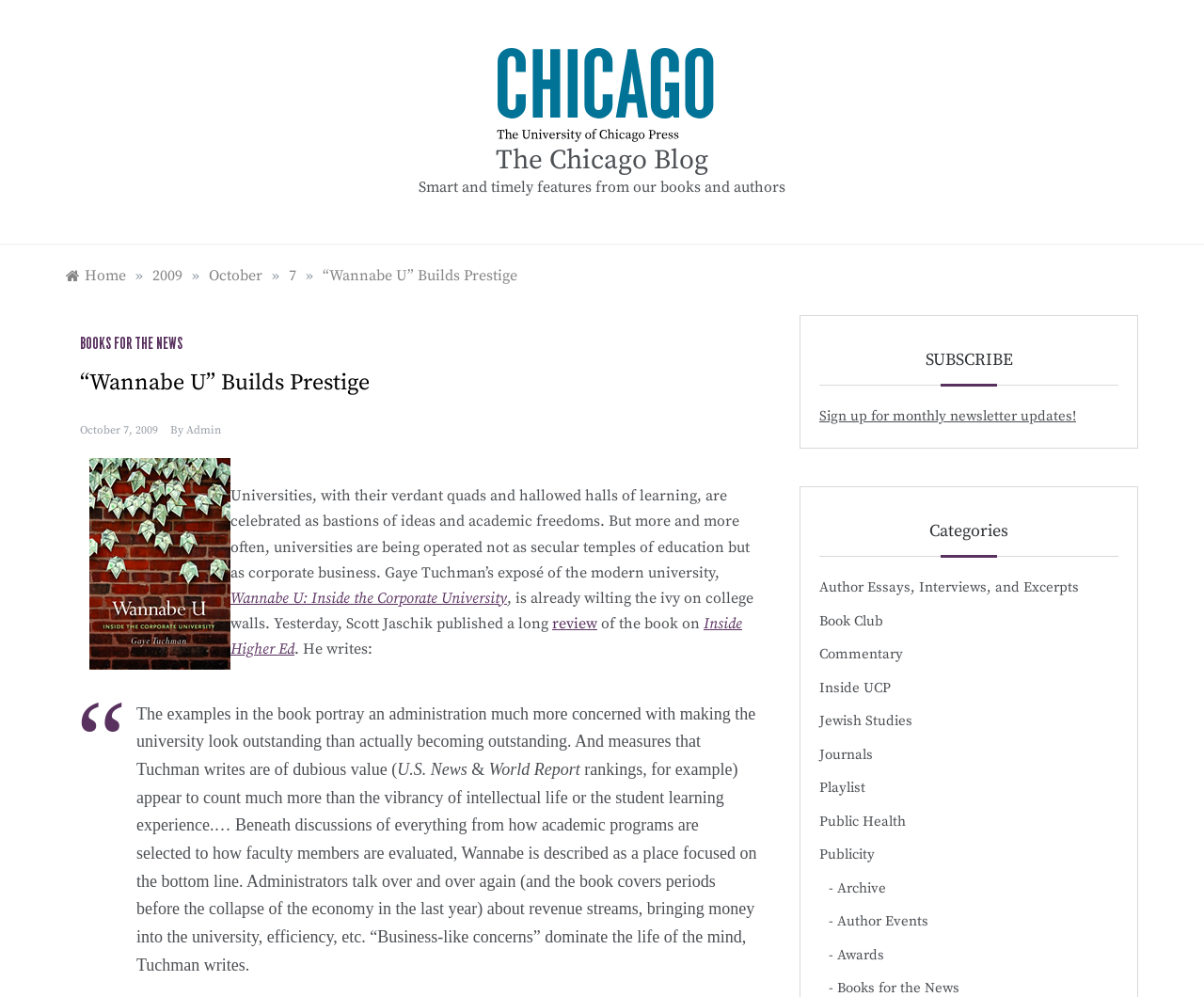Please identify the bounding box coordinates of the element's region that I should click in order to complete the following instruction: "View the categories". The bounding box coordinates consist of four float numbers between 0 and 1, i.e., [left, top, right, bottom].

[0.68, 0.507, 0.929, 0.559]